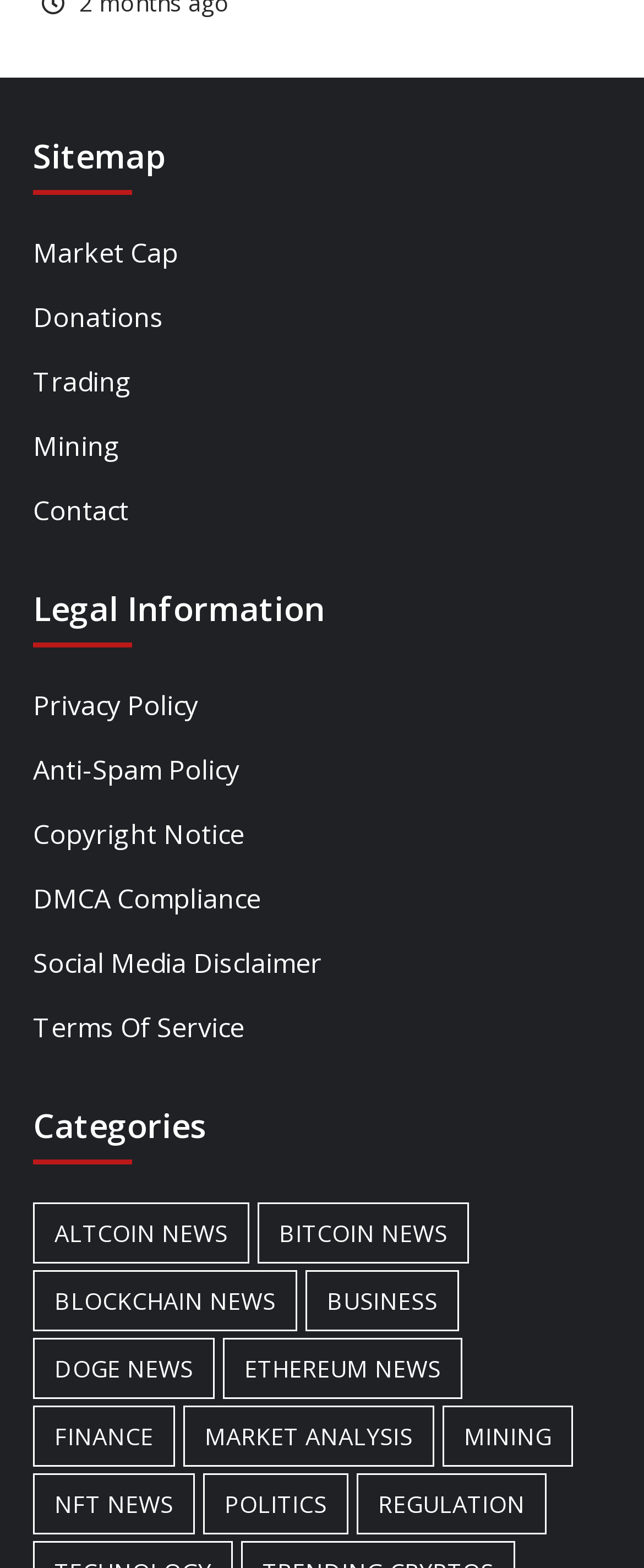Determine the bounding box coordinates of the clickable region to execute the instruction: "Check Donations". The coordinates should be four float numbers between 0 and 1, denoted as [left, top, right, bottom].

[0.051, 0.19, 0.949, 0.225]